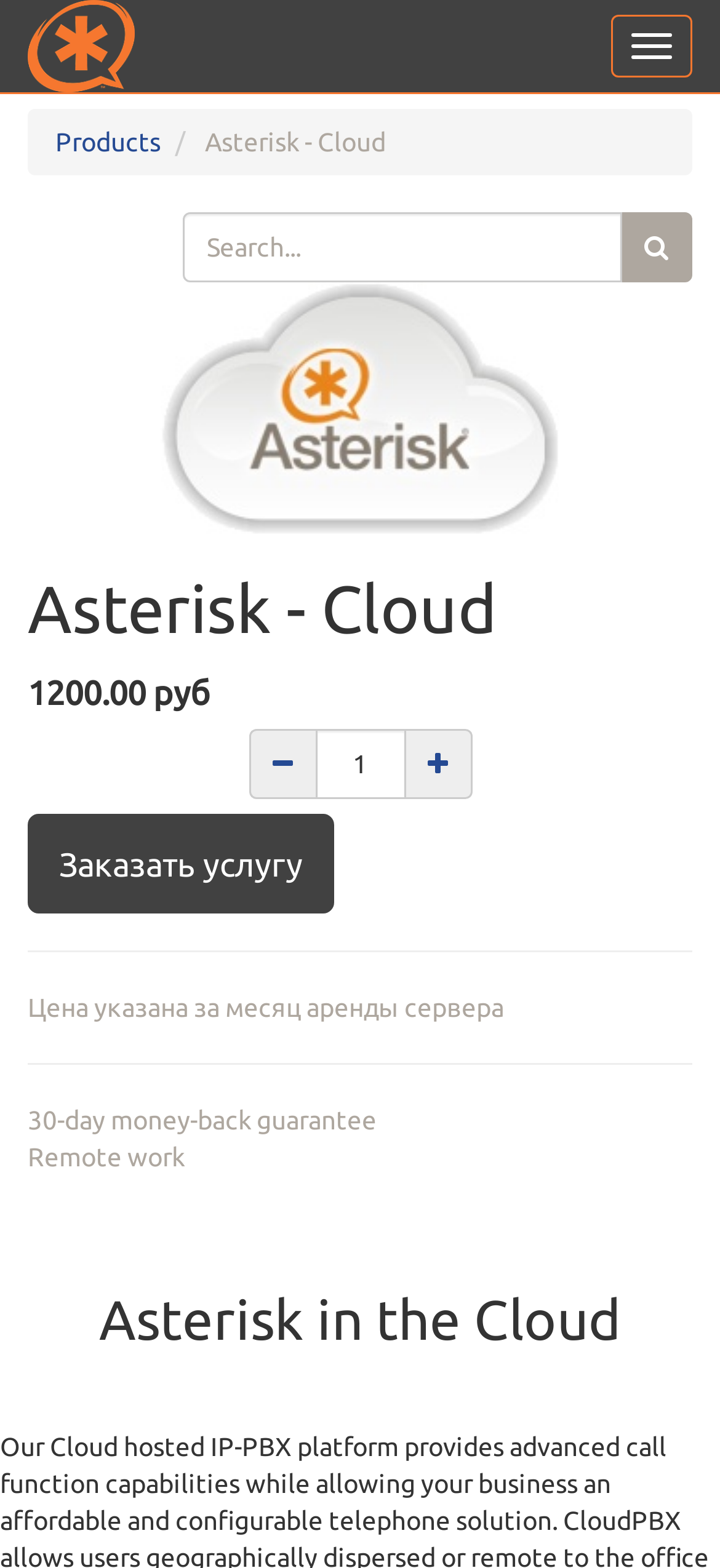What is the purpose of the service?
Please provide a detailed answer to the question.

I found the purpose of the service by reading the static text element that says 'Remote work' which is located below the separator element.